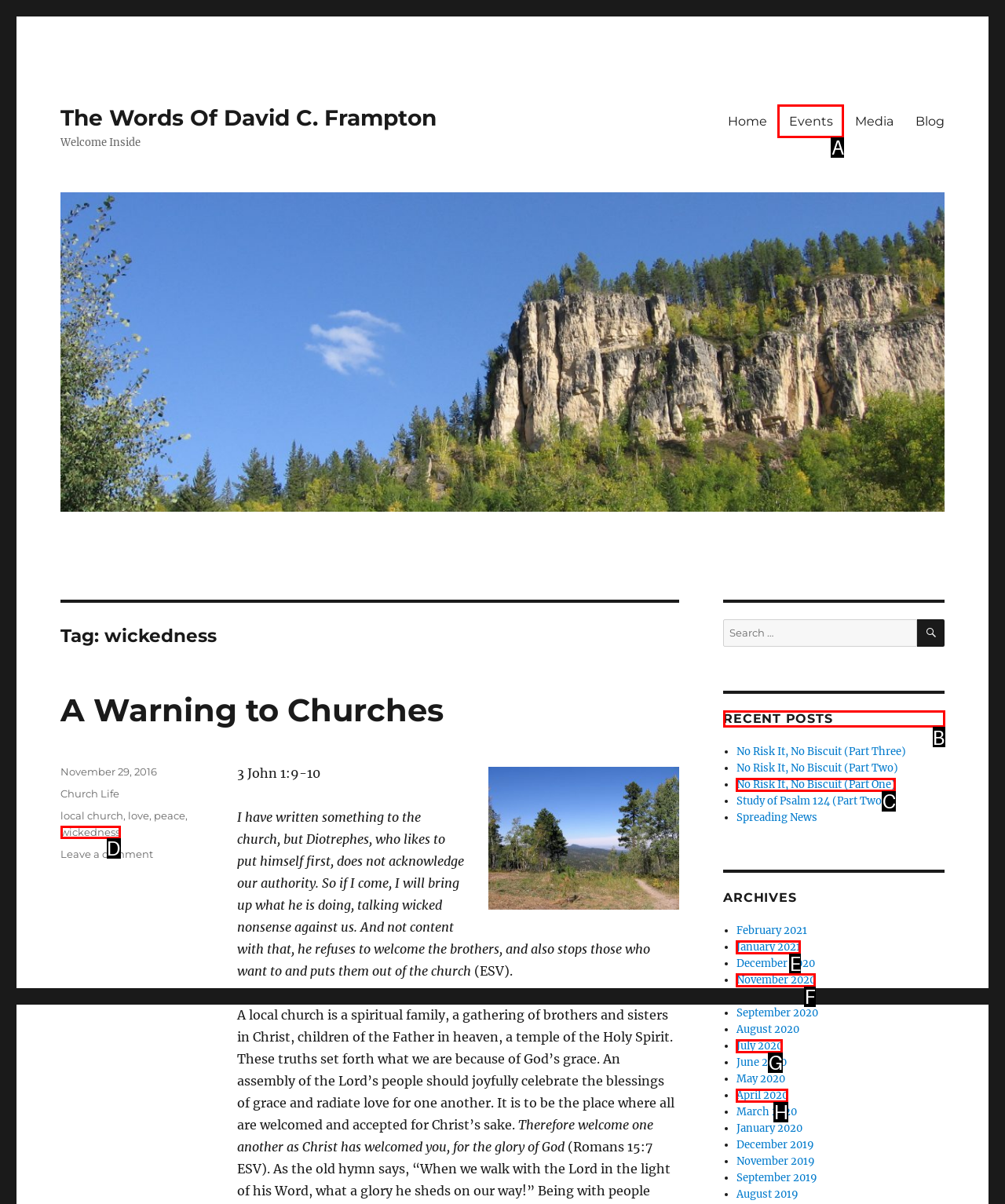Indicate which red-bounded element should be clicked to perform the task: View the 'RECENT POSTS' section Answer with the letter of the correct option.

B